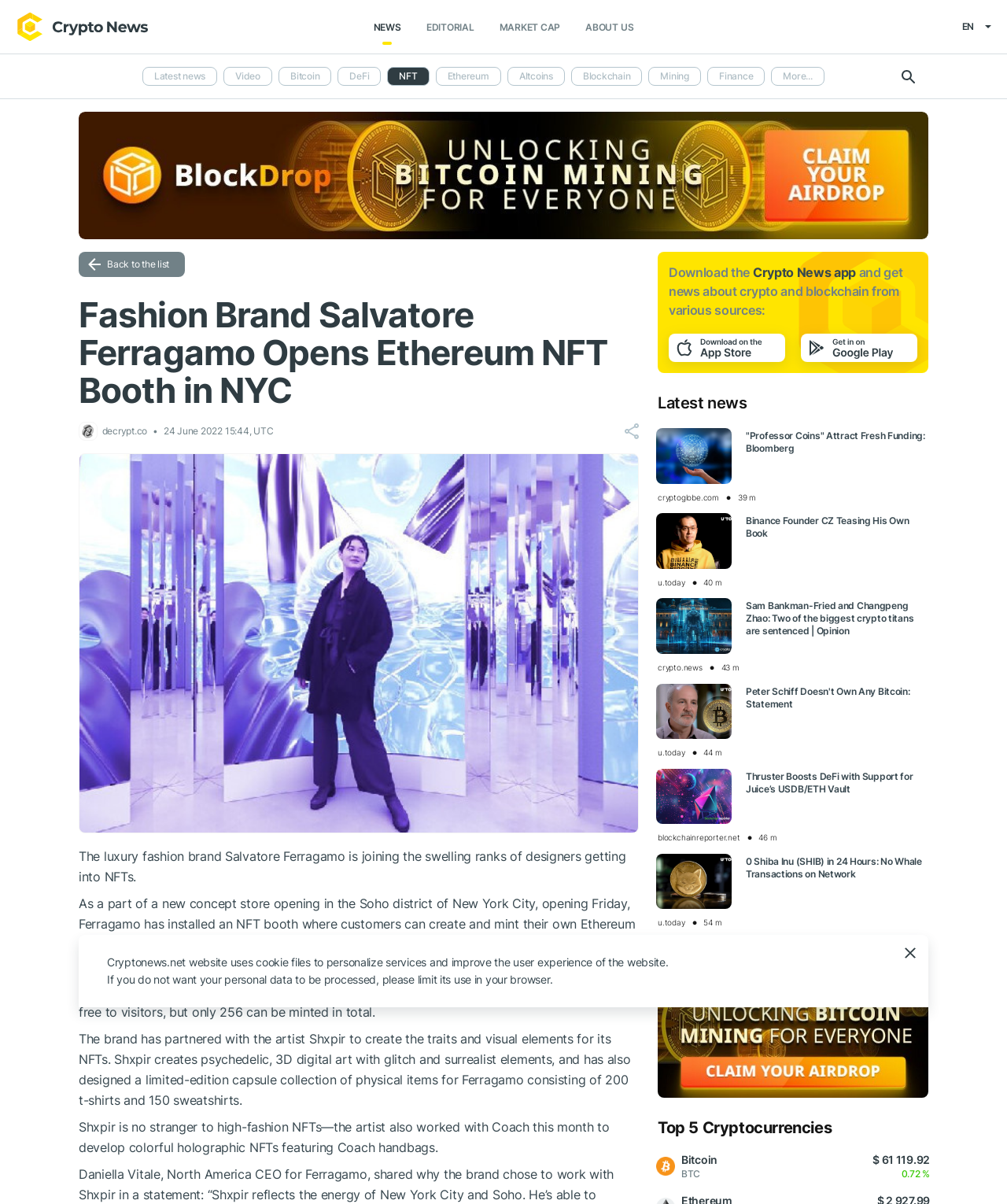What is the type of digital art created by Shxpir?
We need a detailed and meticulous answer to the question.

The answer can be found in the article's text, where it is stated that 'Shxpir creates psychedelic, 3D digital art with glitch and surrealist elements...'